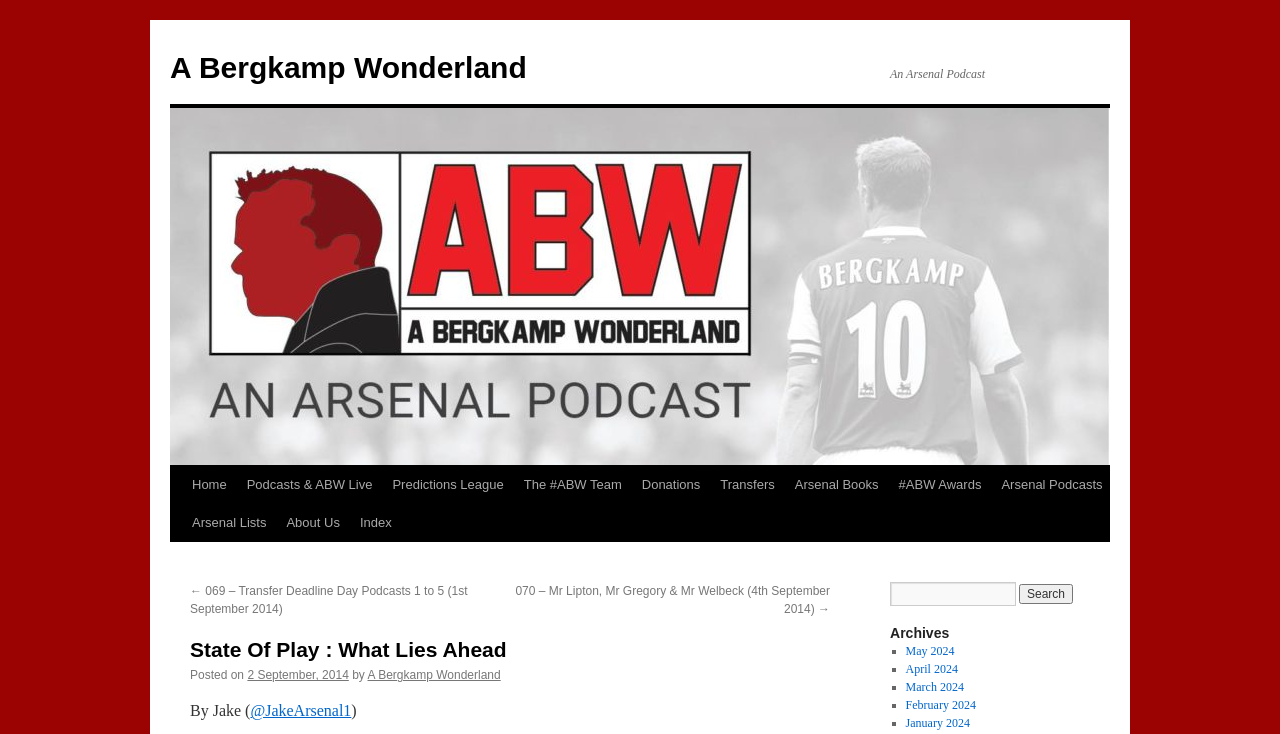Identify the bounding box coordinates of the clickable section necessary to follow the following instruction: "Listen to the Transfer Deadline Day Podcast". The coordinates should be presented as four float numbers from 0 to 1, i.e., [left, top, right, bottom].

[0.148, 0.796, 0.365, 0.839]